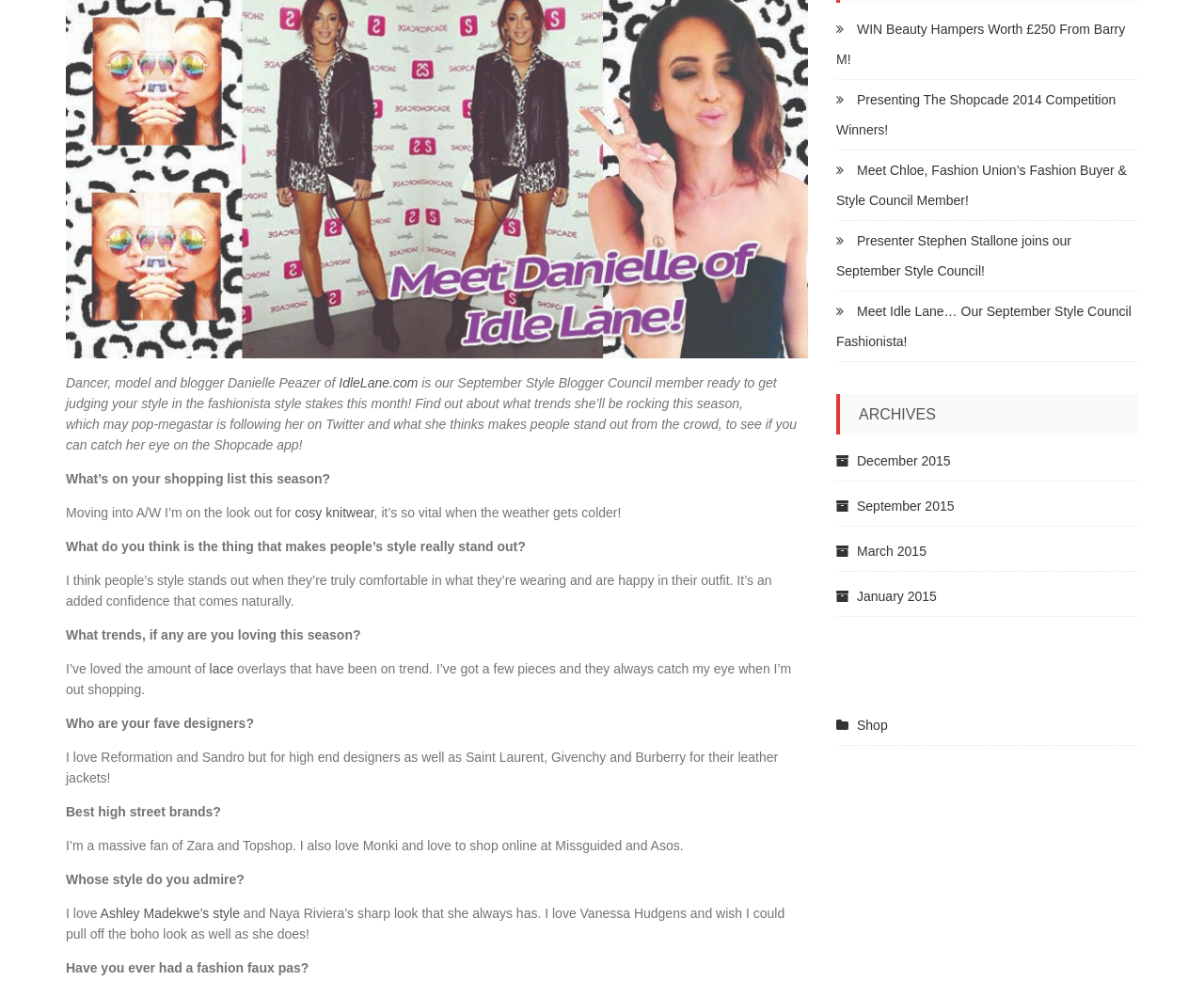Please provide the bounding box coordinates in the format (top-left x, top-left y, bottom-right x, bottom-right y). Remember, all values are floating point numbers between 0 and 1. What is the bounding box coordinate of the region described as: cosy knitwear

[0.245, 0.515, 0.311, 0.53]